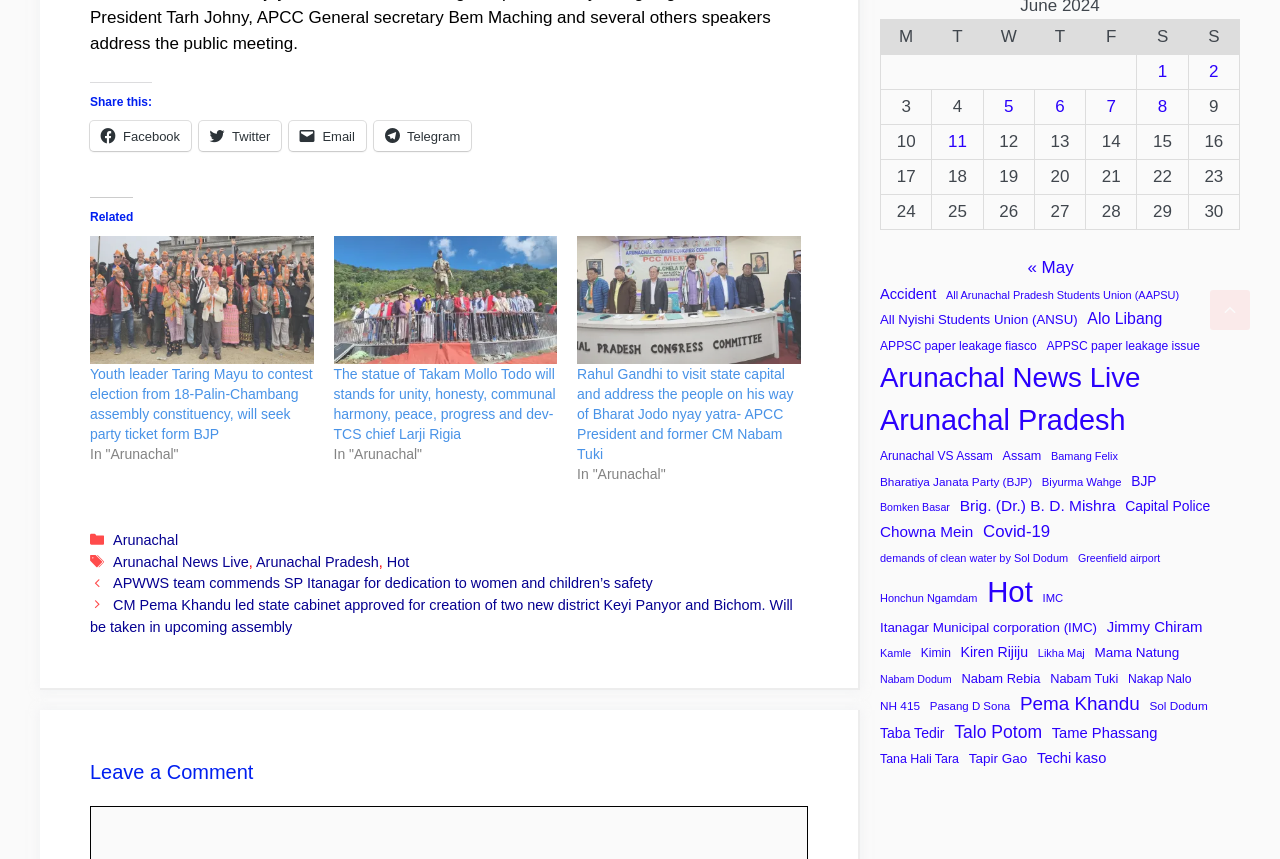Please answer the following question using a single word or phrase: 
What is the date range of the posts listed in the calendar section?

June 1-28, 2024